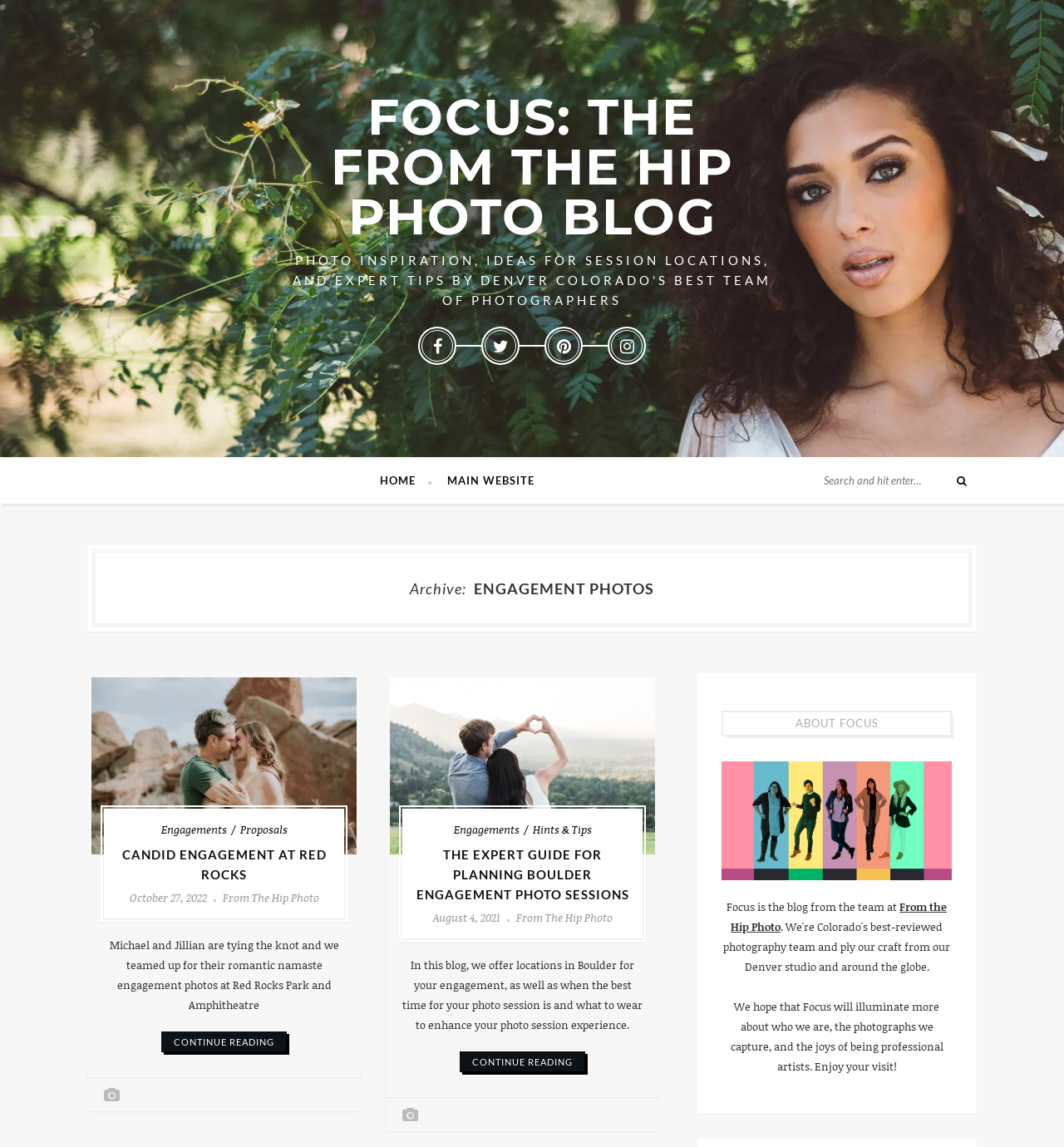Can you determine the bounding box coordinates of the area that needs to be clicked to fulfill the following instruction: "View the expert guide for planning Boulder engagement photo sessions"?

[0.366, 0.591, 0.616, 0.745]